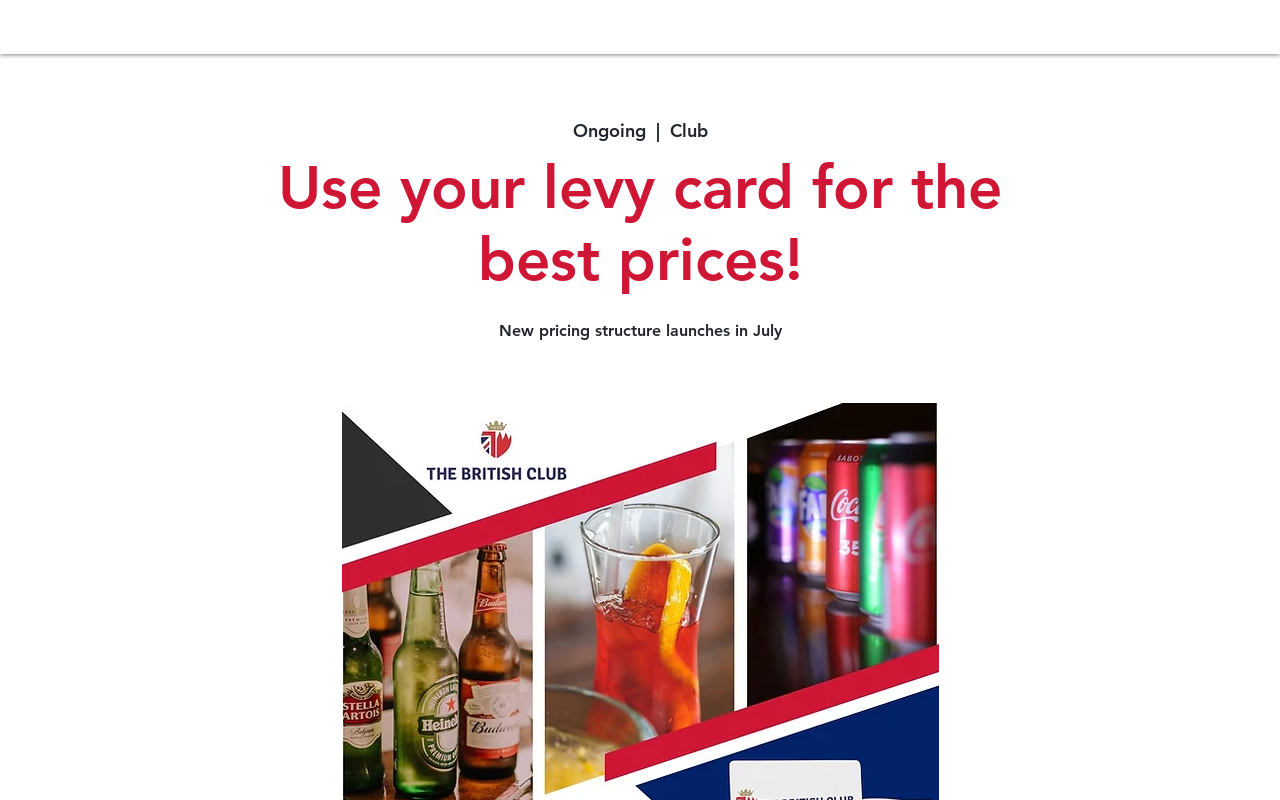What is the name of the club?
Using the information from the image, answer the question thoroughly.

I inferred this answer by looking at the root element 'Use your levy card for the best prices! | British Club Bahrain' which suggests that the webpage is related to the British Club Bahrain.